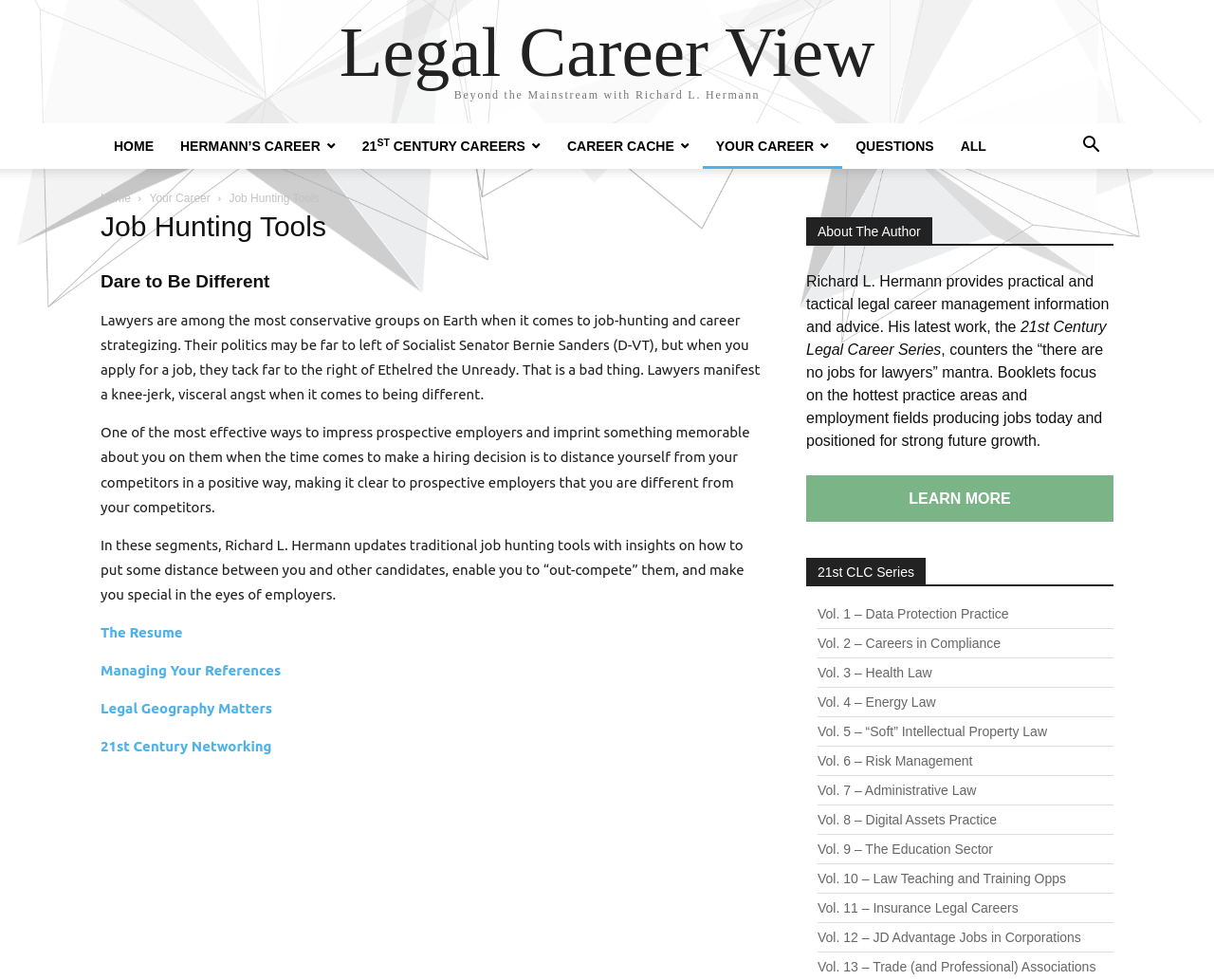Specify the bounding box coordinates for the region that must be clicked to perform the given instruction: "Learn more about the author".

[0.673, 0.228, 0.758, 0.244]